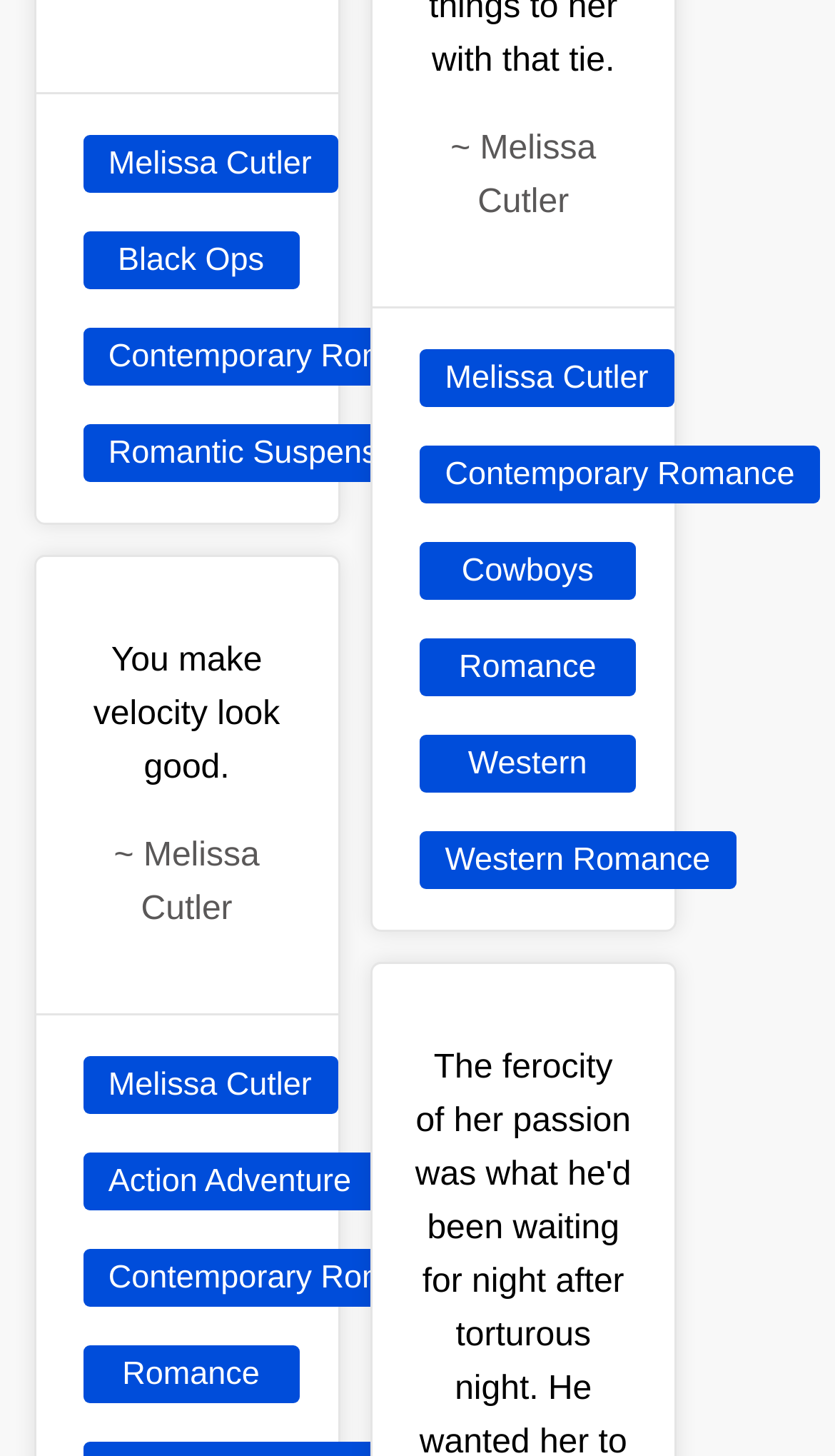Can you specify the bounding box coordinates for the region that should be clicked to fulfill this instruction: "Read about Black Ops".

[0.099, 0.158, 0.358, 0.198]